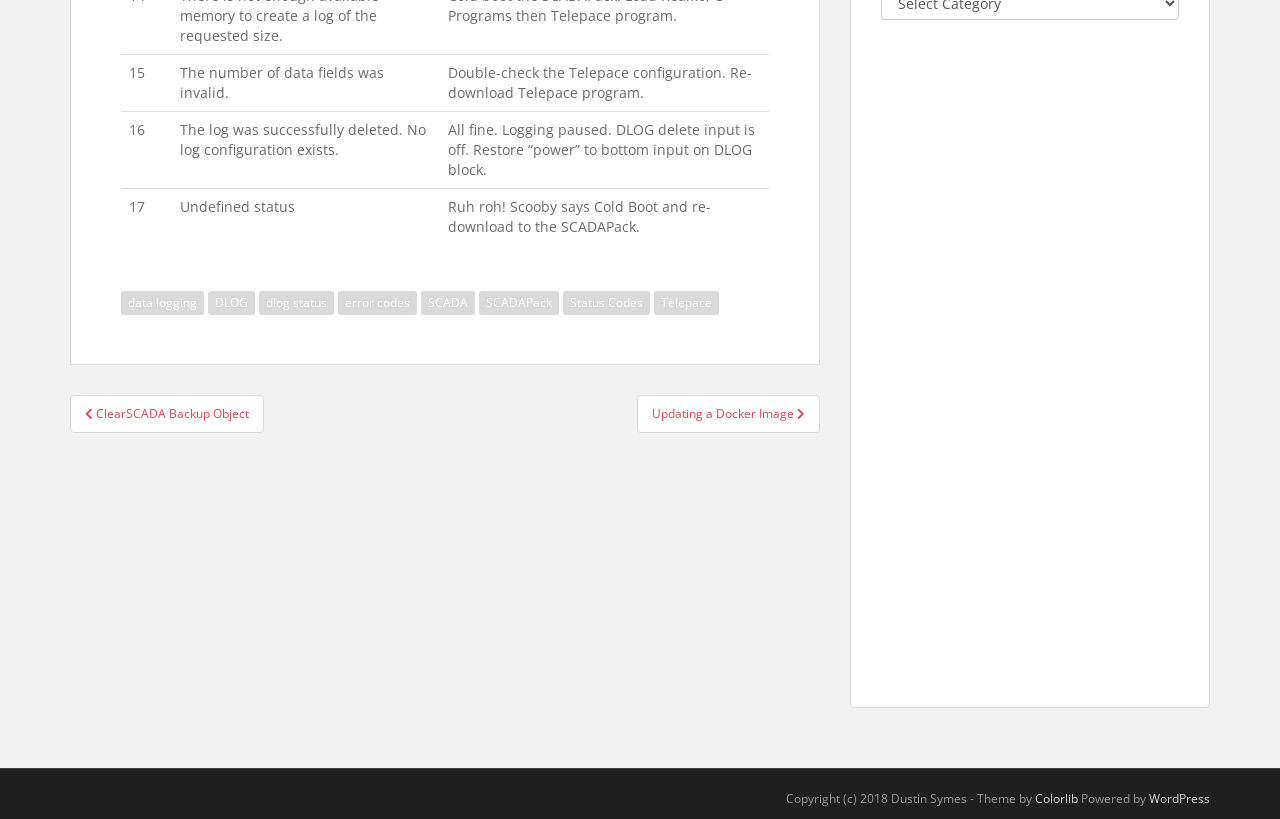Locate the UI element described by DLOG and provide its bounding box coordinates. Use the format (top-left x, top-left y, bottom-right x, bottom-right y) with all values as floating point numbers between 0 and 1.

[0.162, 0.355, 0.199, 0.385]